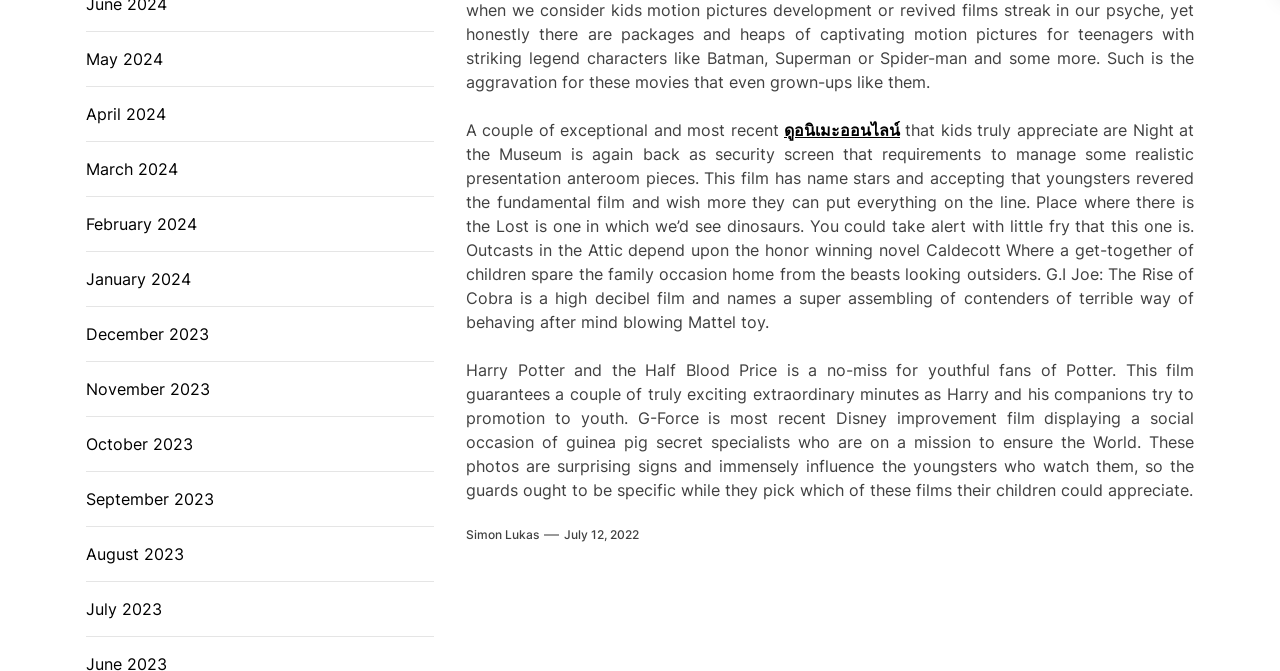Specify the bounding box coordinates of the area that needs to be clicked to achieve the following instruction: "view the webpage of May 2024".

[0.067, 0.071, 0.127, 0.106]